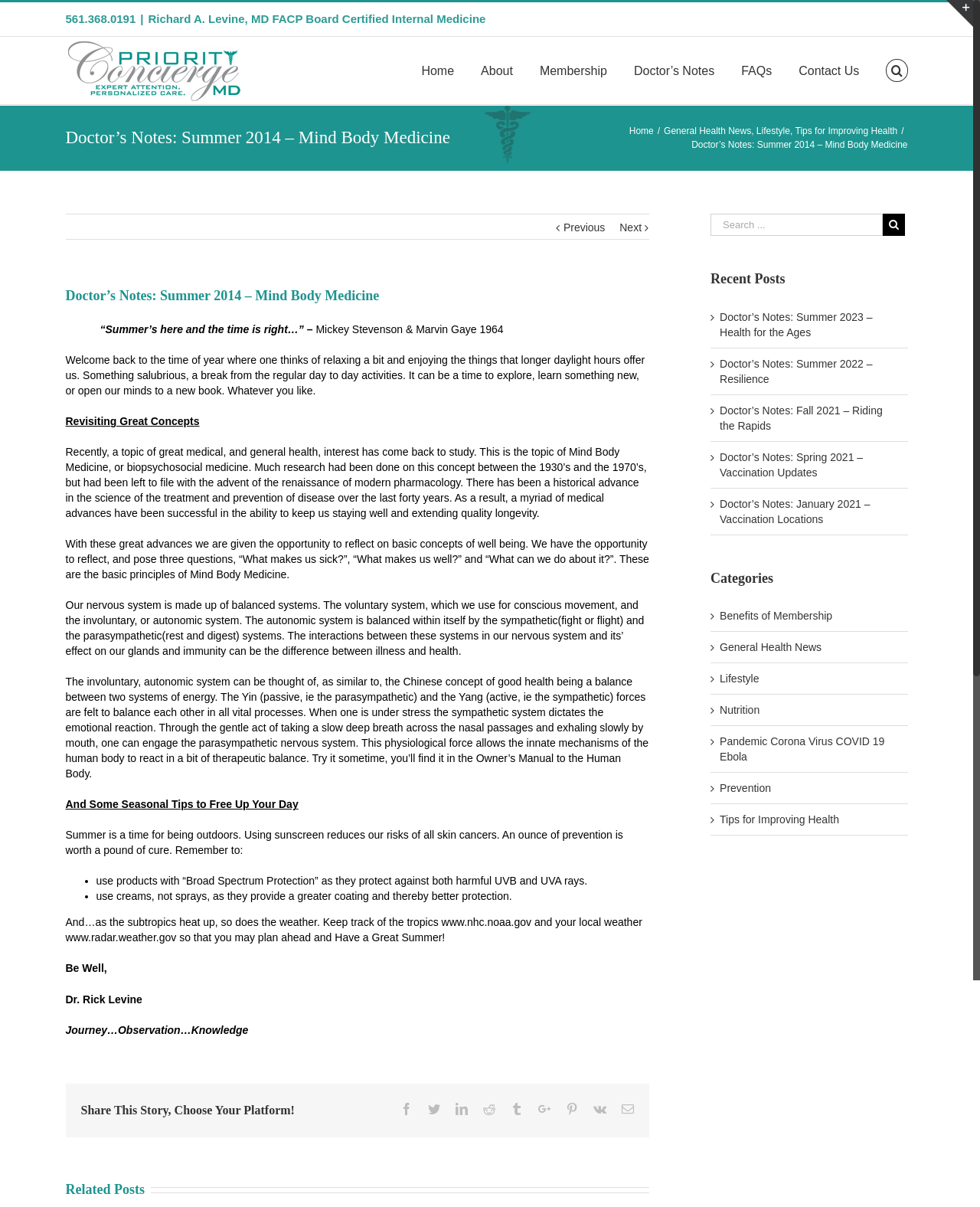Please locate and retrieve the main header text of the webpage.

Doctor’s Notes: Summer 2014 – Mind Body Medicine